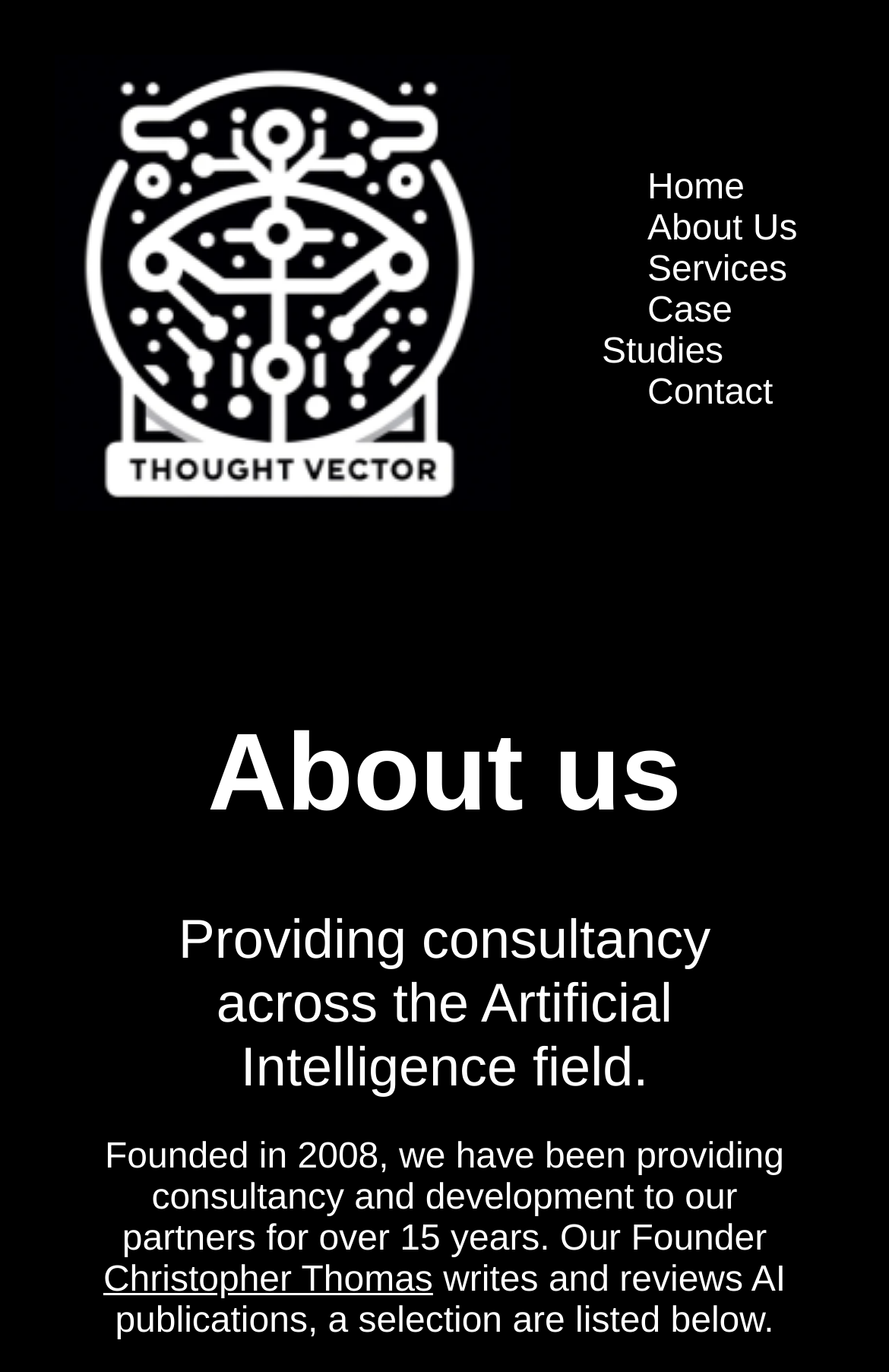Give the bounding box coordinates for the element described by: "Case Studies".

[0.677, 0.213, 0.824, 0.271]